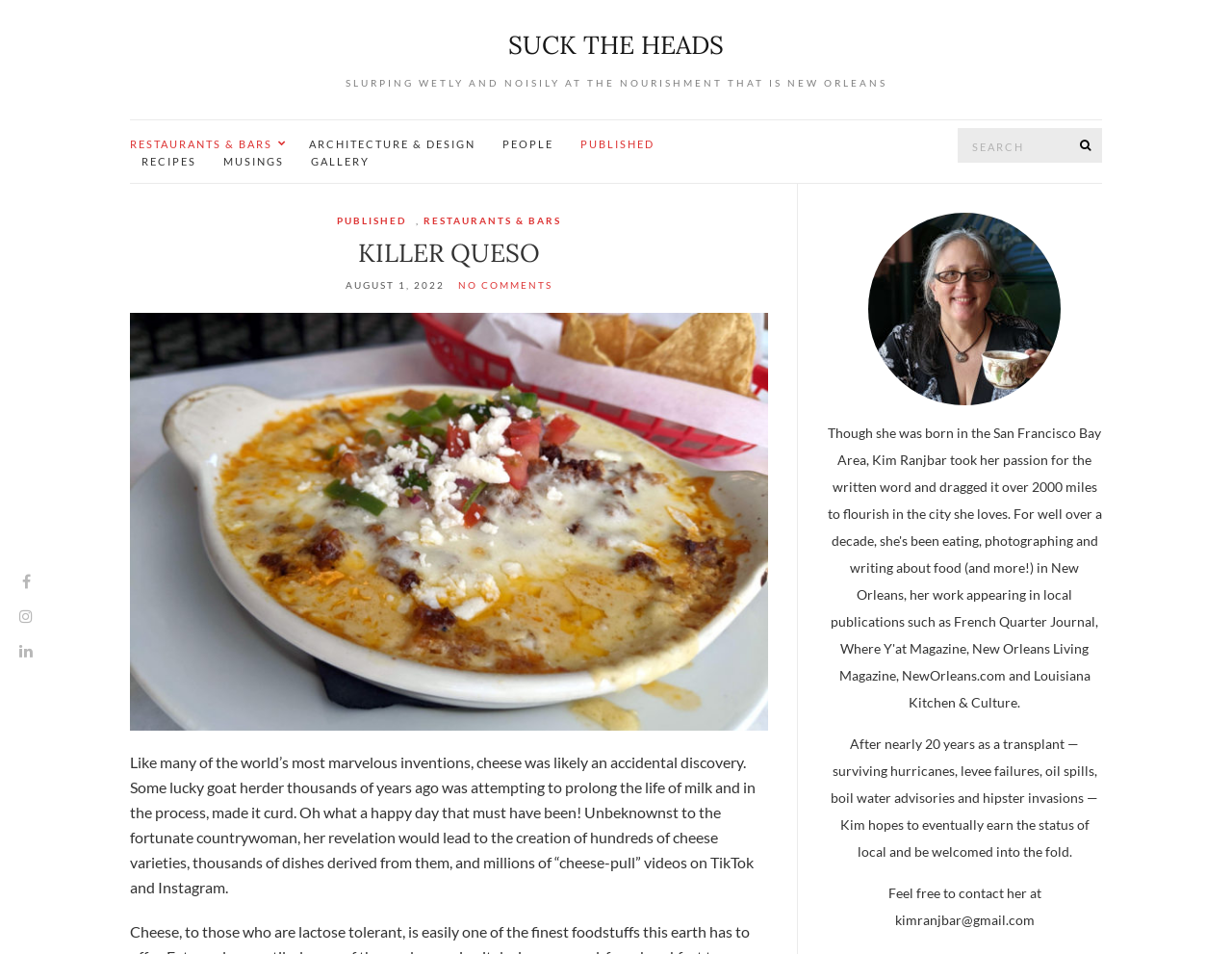What is the purpose of the search bar?
Look at the image and respond with a one-word or short-phrase answer.

To search